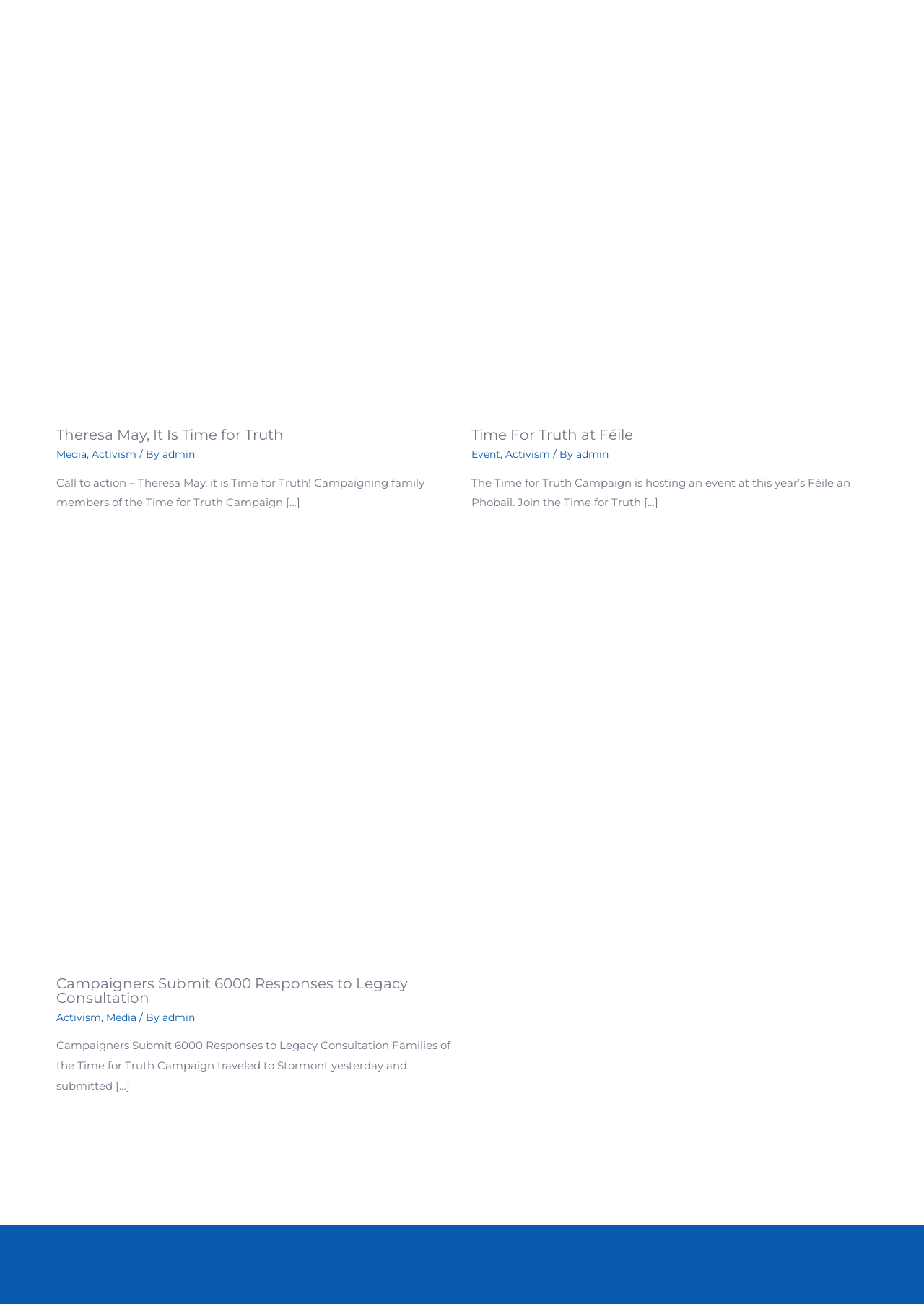Could you find the bounding box coordinates of the clickable area to complete this instruction: "Read more about Time For Truth at Féile"?

[0.51, 0.161, 0.939, 0.172]